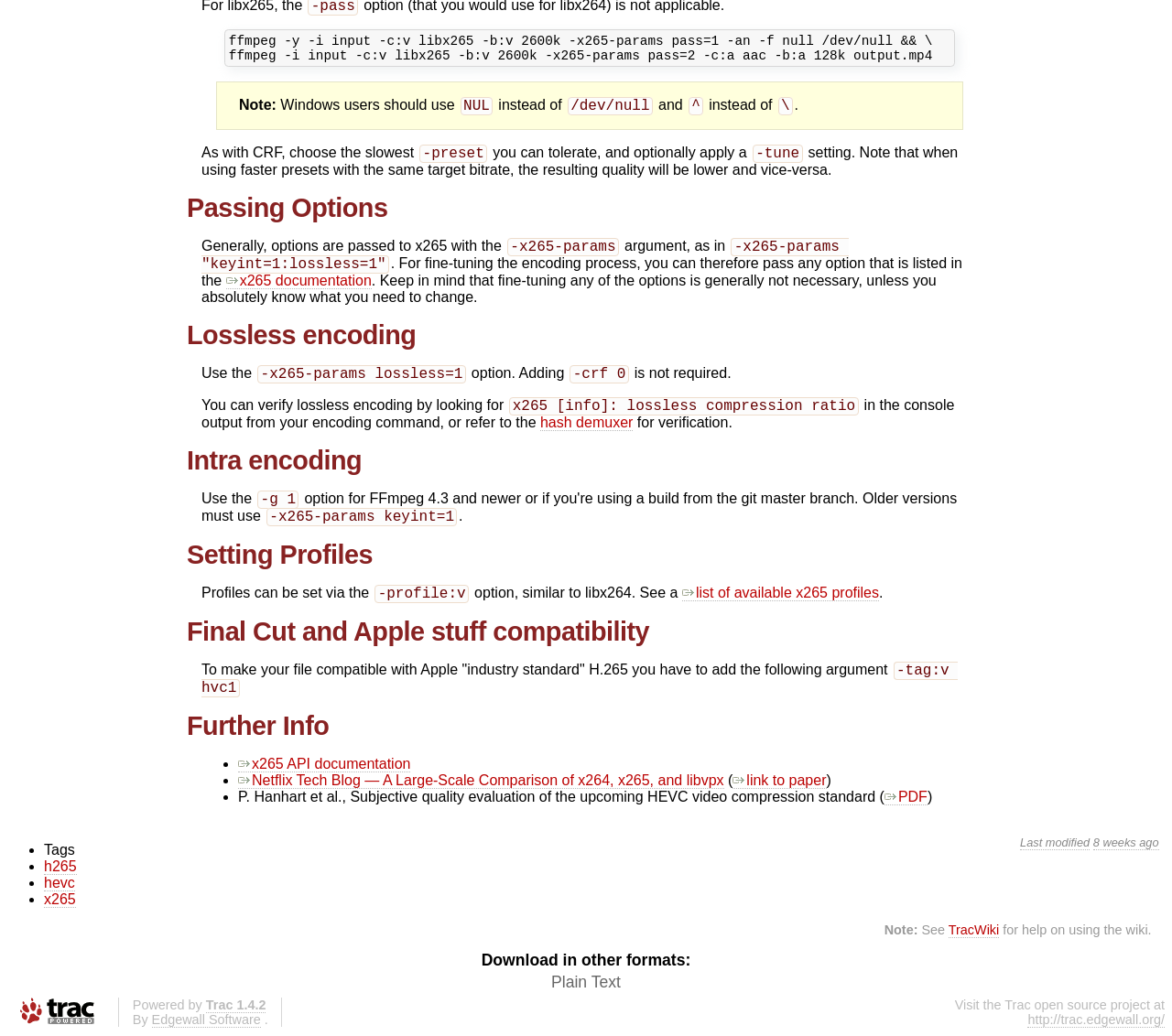Provide the bounding box coordinates of the HTML element this sentence describes: "​list of available x265 profiles". The bounding box coordinates consist of four float numbers between 0 and 1, i.e., [left, top, right, bottom].

[0.582, 0.566, 0.75, 0.582]